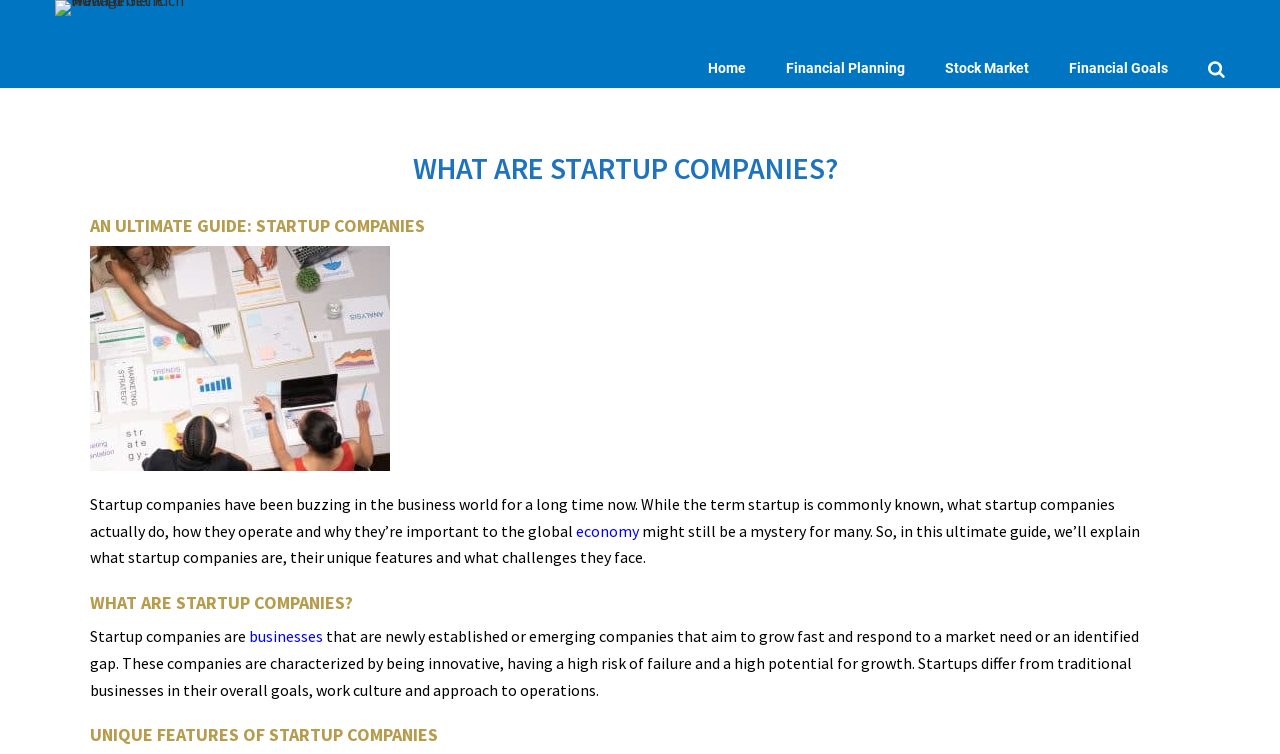What is unique about startup companies compared to traditional businesses?
Look at the screenshot and respond with one word or a short phrase.

Innovative, high risk, high potential for growth